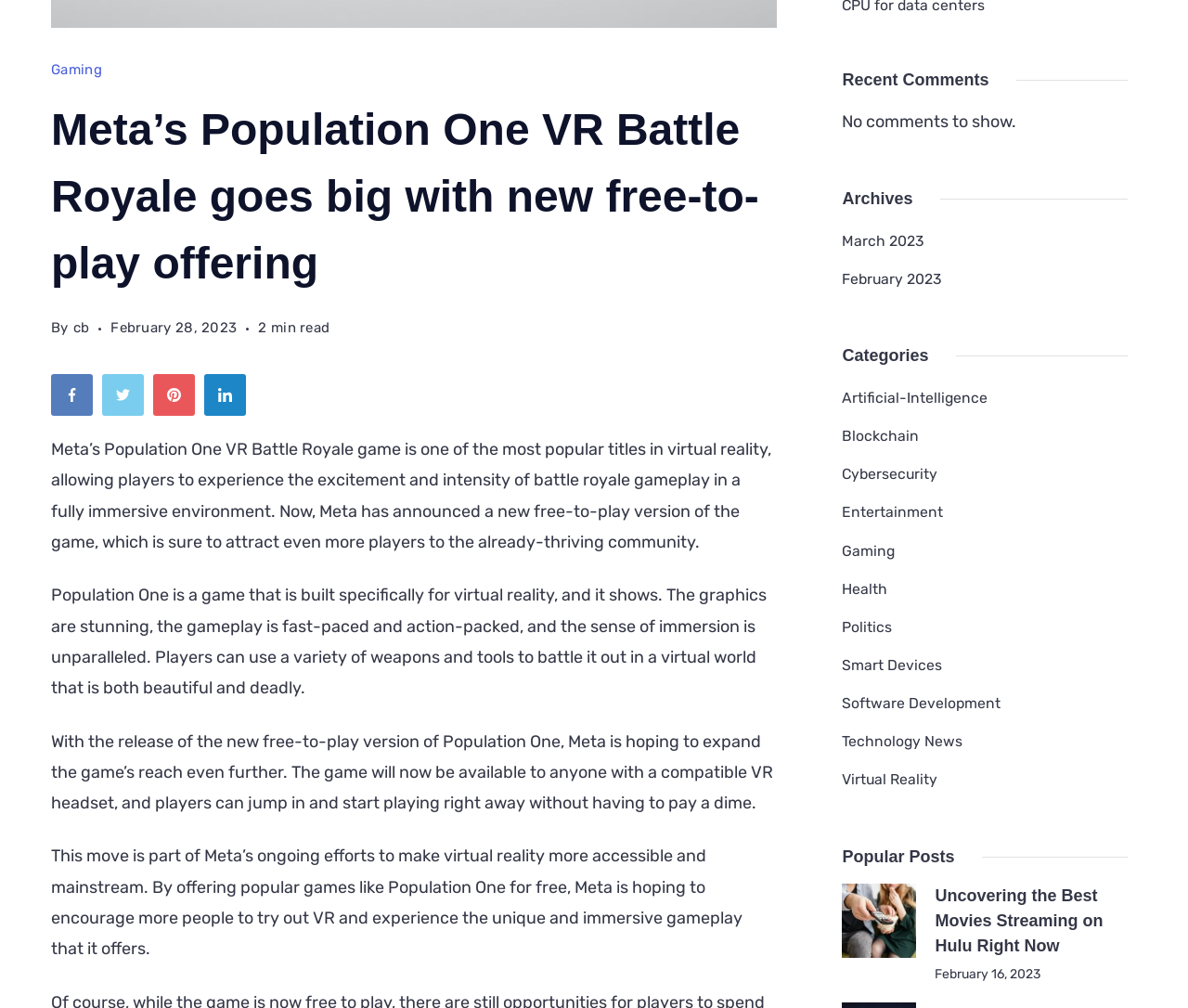Identify the bounding box coordinates for the UI element described as follows: Smart Devices. Use the format (top-left x, top-left y, bottom-right x, bottom-right y) and ensure all values are floating point numbers between 0 and 1.

[0.709, 0.646, 0.793, 0.673]